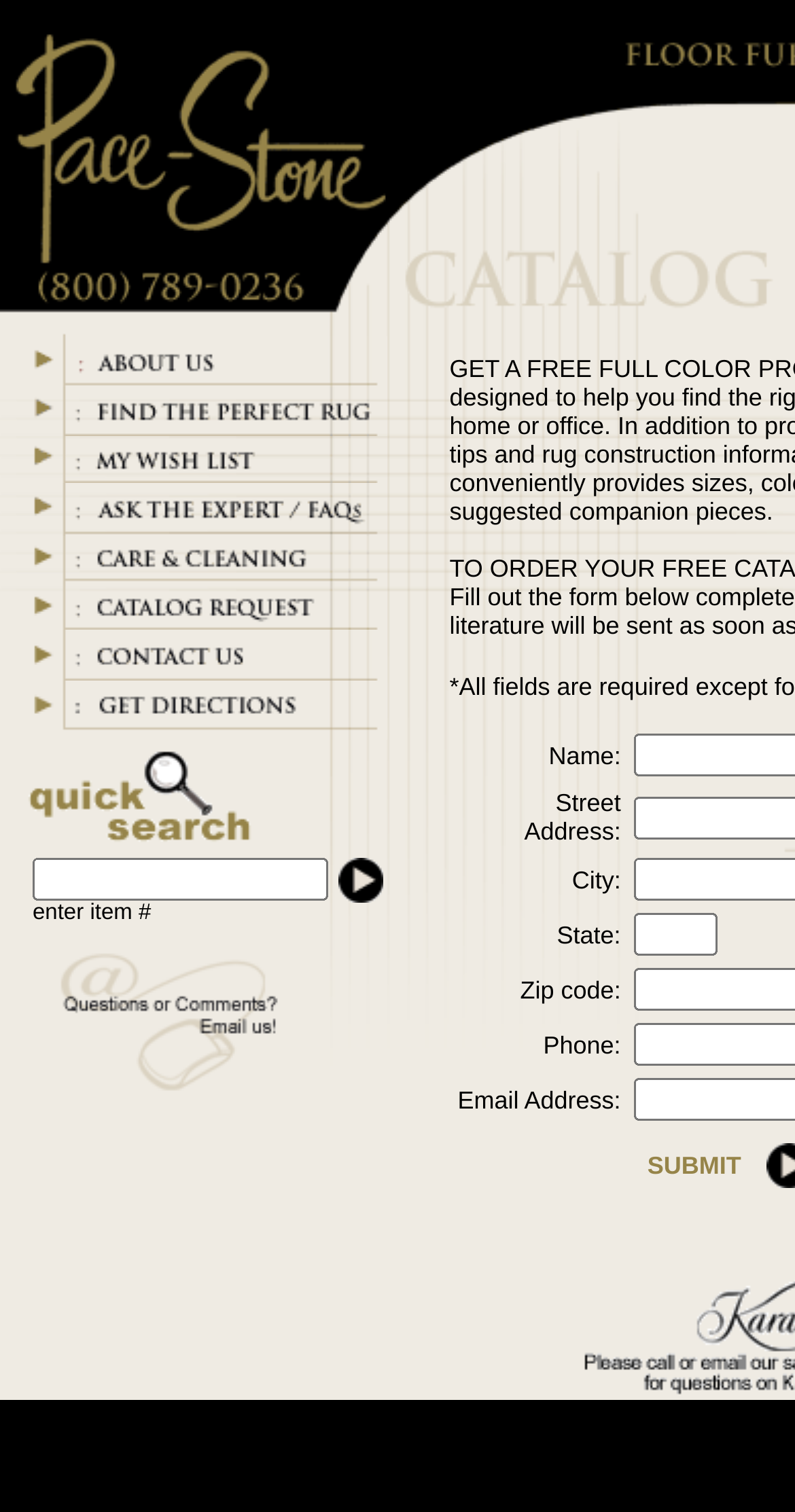Locate the bounding box coordinates of the clickable region necessary to complete the following instruction: "Enter item number". Provide the coordinates in the format of four float numbers between 0 and 1, i.e., [left, top, right, bottom].

[0.041, 0.567, 0.413, 0.596]